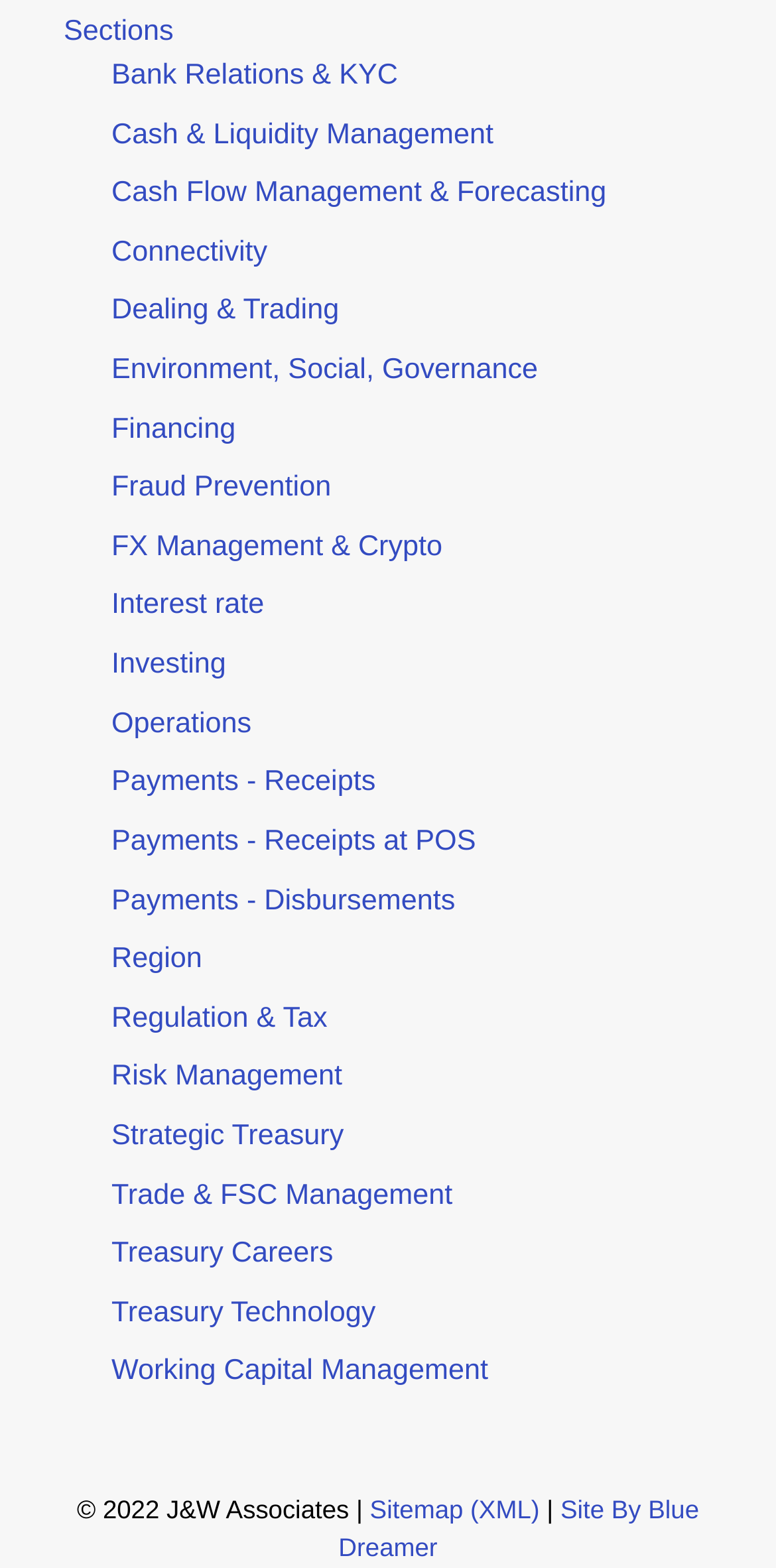From the element description: "Environment, Social, Governance", extract the bounding box coordinates of the UI element. The coordinates should be expressed as four float numbers between 0 and 1, in the order [left, top, right, bottom].

[0.144, 0.226, 0.693, 0.246]